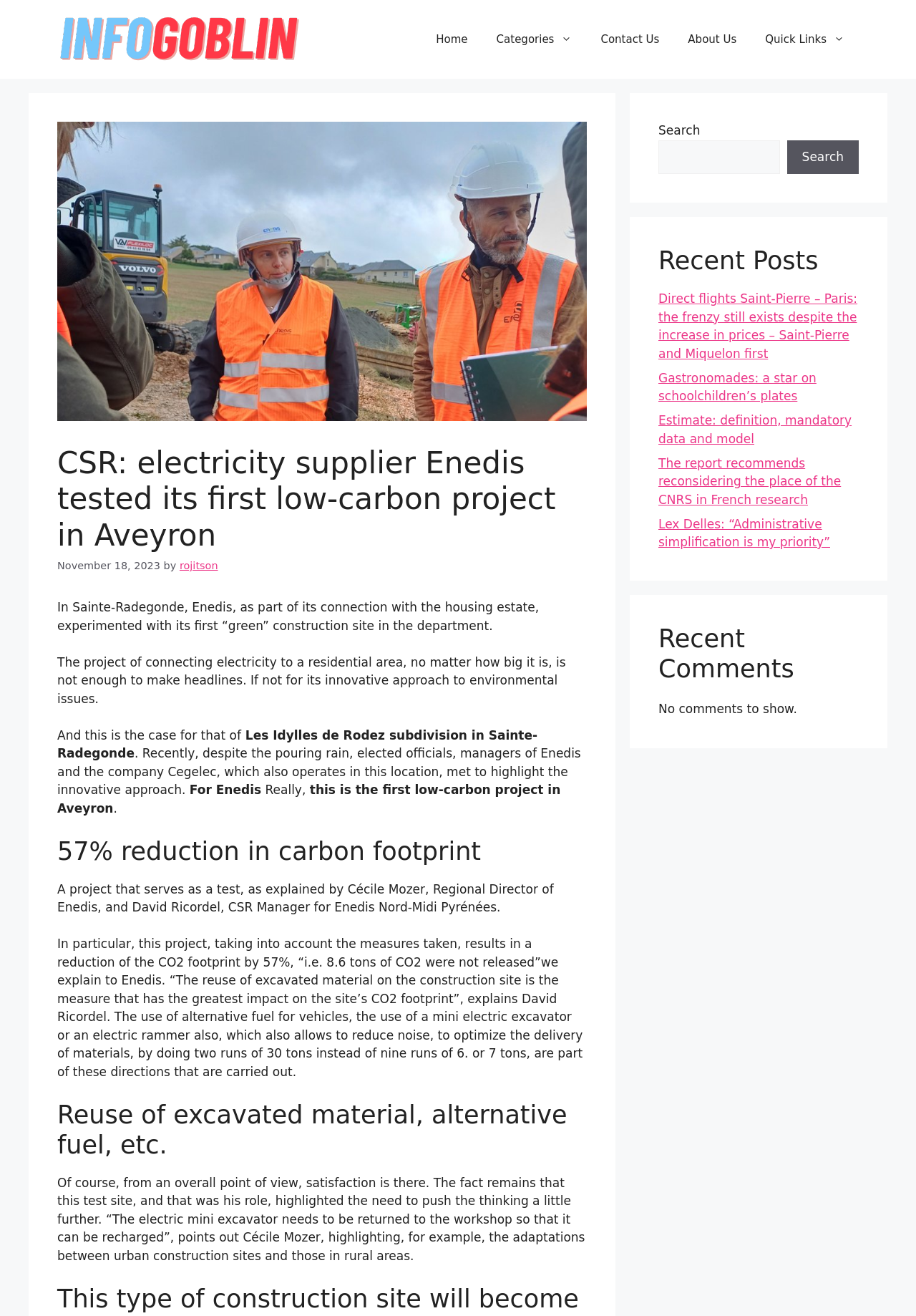How many recent posts are listed on the webpage?
Using the visual information from the image, give a one-word or short-phrase answer.

5